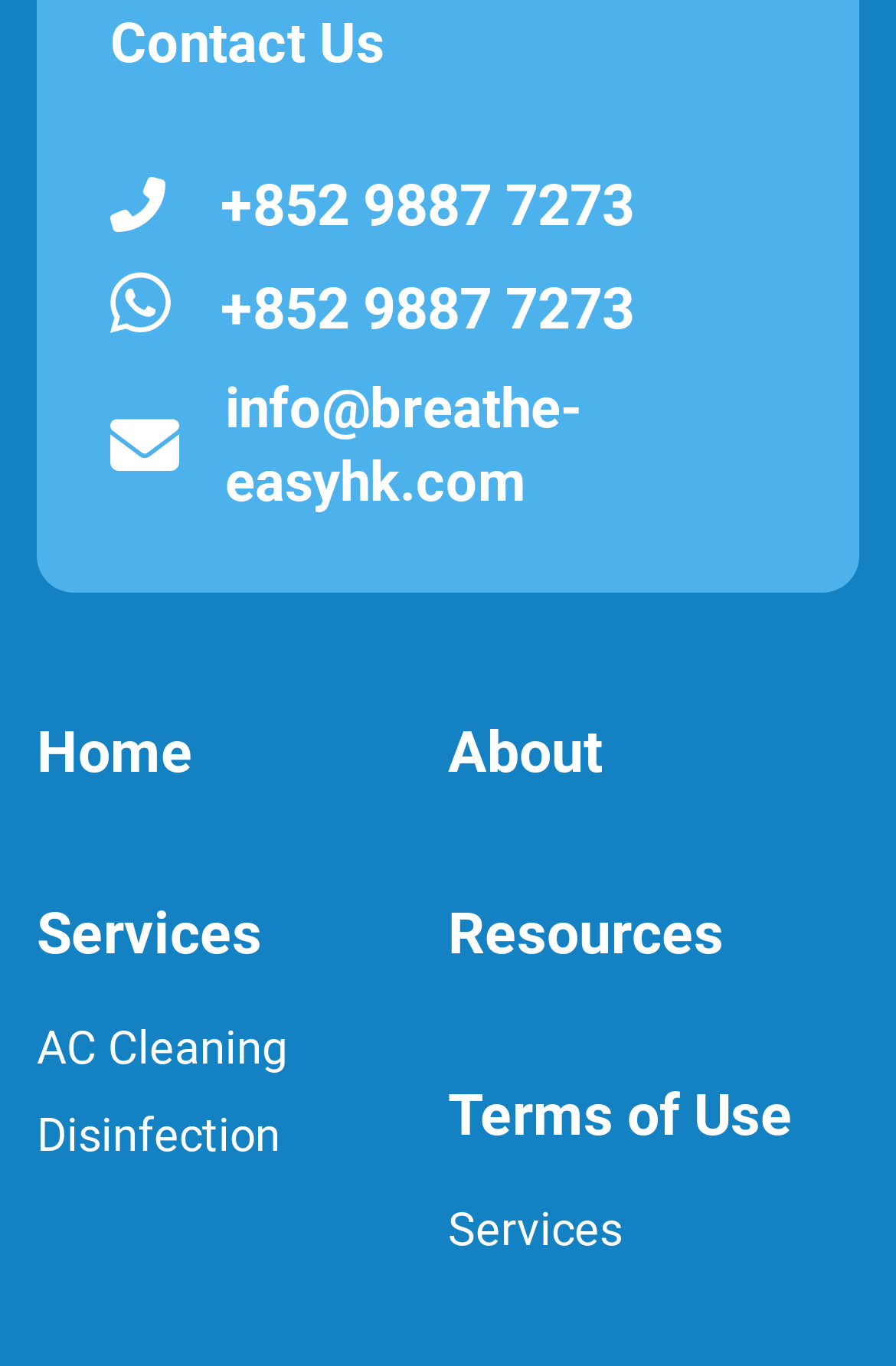Please identify the bounding box coordinates of the clickable region that I should interact with to perform the following instruction: "view about page". The coordinates should be expressed as four float numbers between 0 and 1, i.e., [left, top, right, bottom].

[0.5, 0.526, 0.672, 0.574]